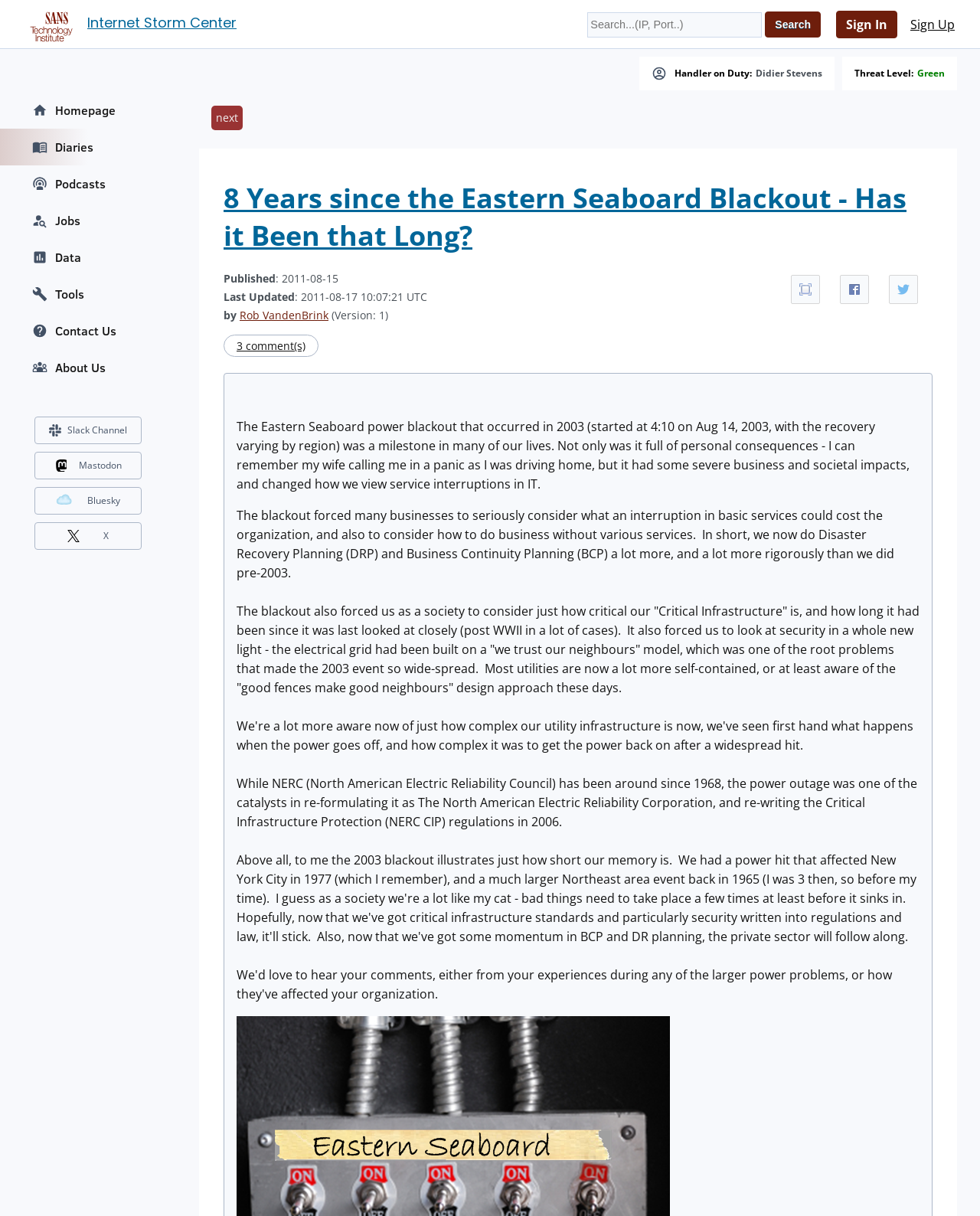Please identify the bounding box coordinates of the element that needs to be clicked to perform the following instruction: "Go to the homepage".

[0.0, 0.076, 0.18, 0.106]